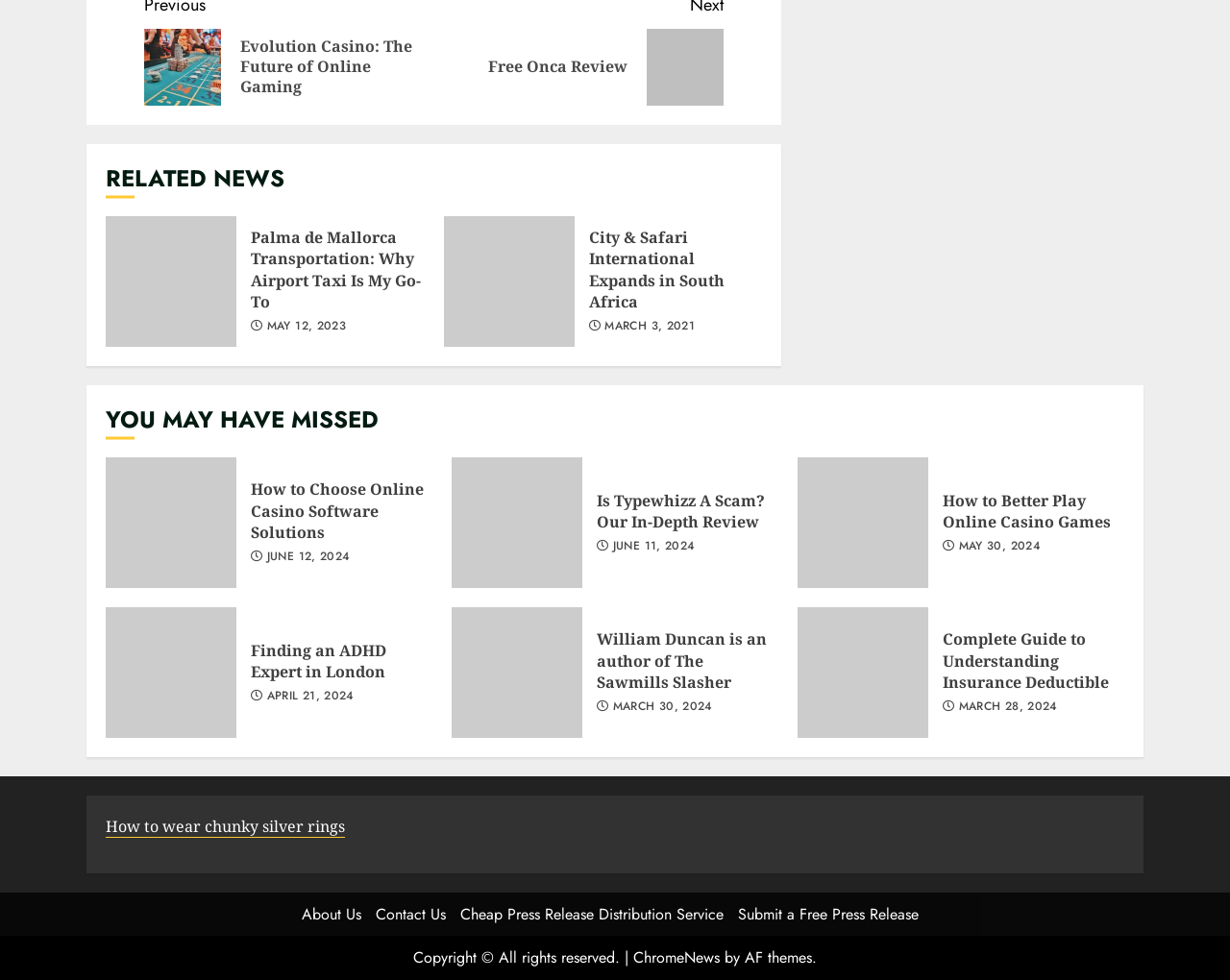Given the description of a UI element: "March 30, 2024", identify the bounding box coordinates of the matching element in the webpage screenshot.

[0.498, 0.714, 0.579, 0.73]